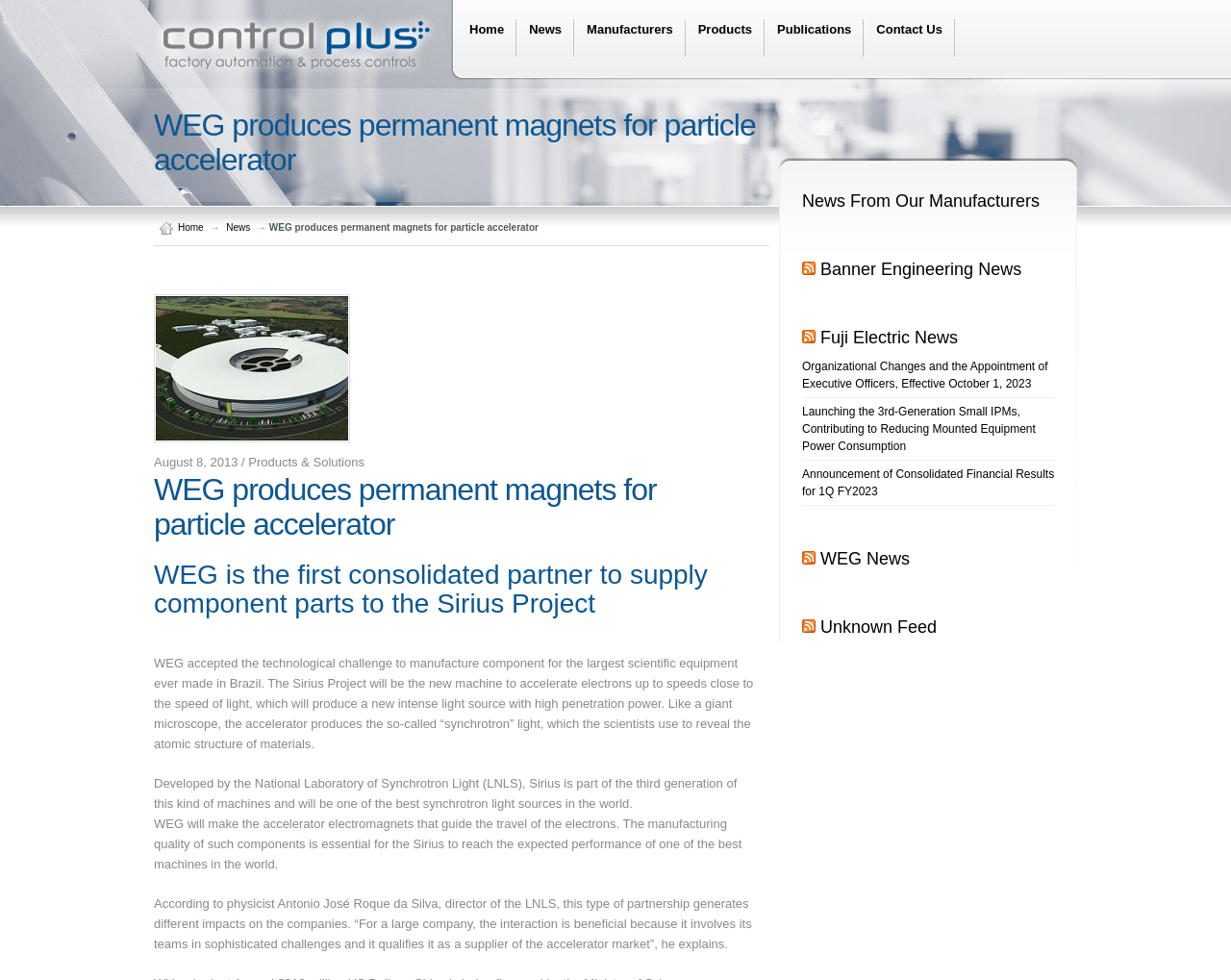Based on the element description "aria-label="Search packages" name="q" placeholder="Search packages"", predict the bounding box coordinates of the UI element.

None